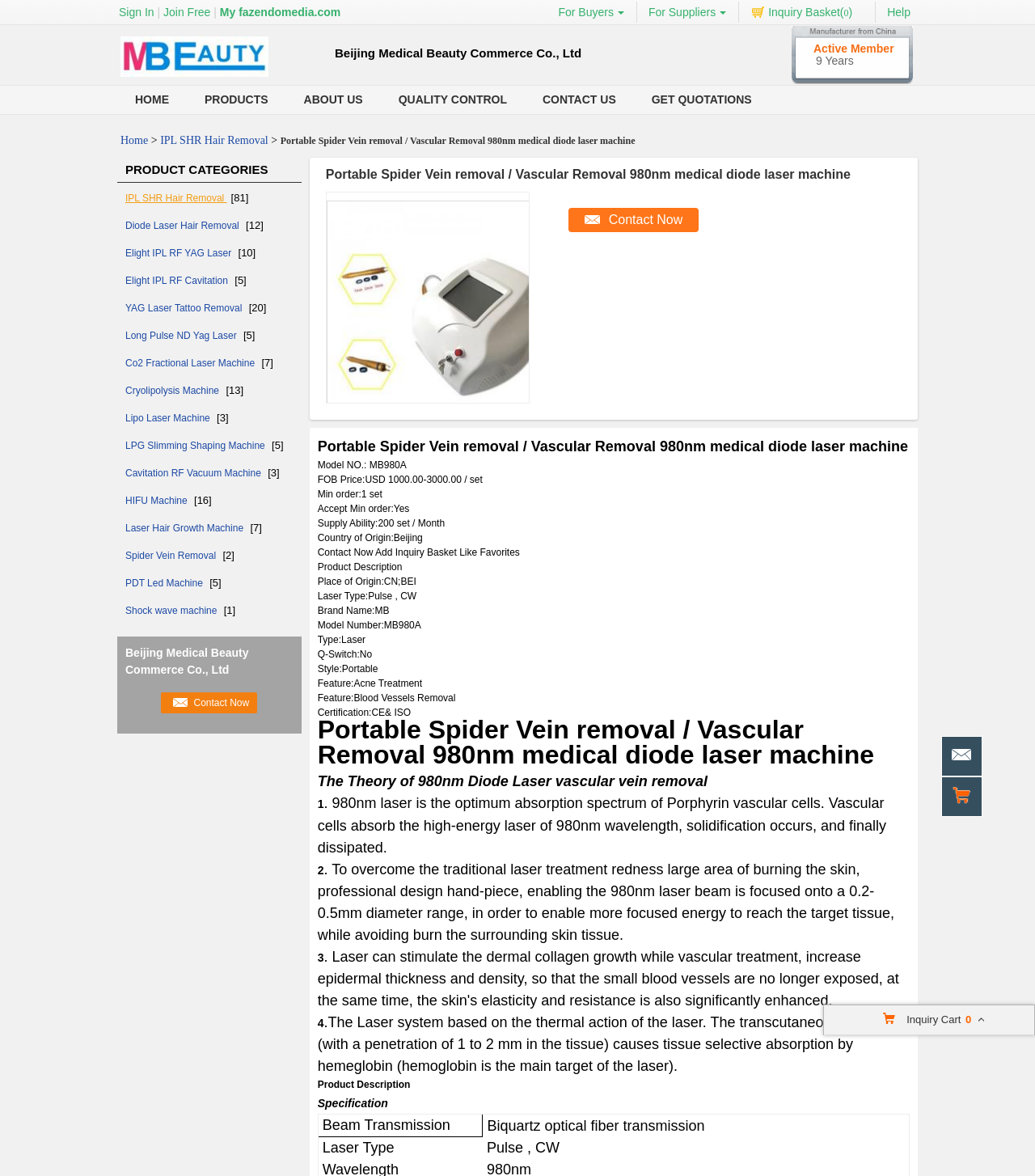Using the information in the image, give a comprehensive answer to the question: 
What is the product category of 'Laser Hair Growth Machine'?

The product category of 'Laser Hair Growth Machine' can be found by looking at the product categories listed on the left side of the webpage, where 'Laser Hair Growth Machine' is listed under 'IPL SHR Hair Removal'.